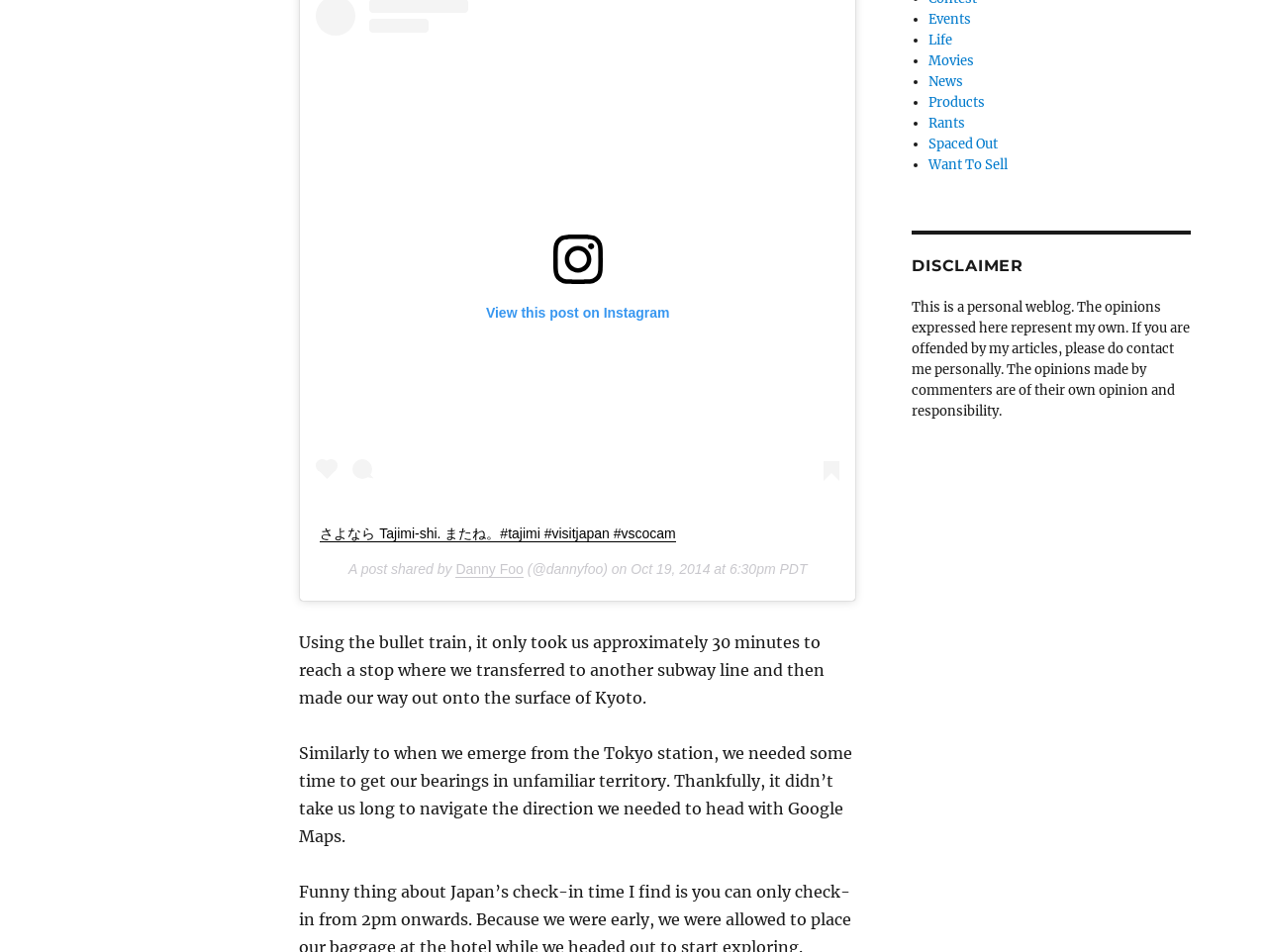Locate the bounding box for the described UI element: "aria-label="Search" name="messageSearchField" placeholder="Search..." title="Search"". Ensure the coordinates are four float numbers between 0 and 1, formatted as [left, top, right, bottom].

None